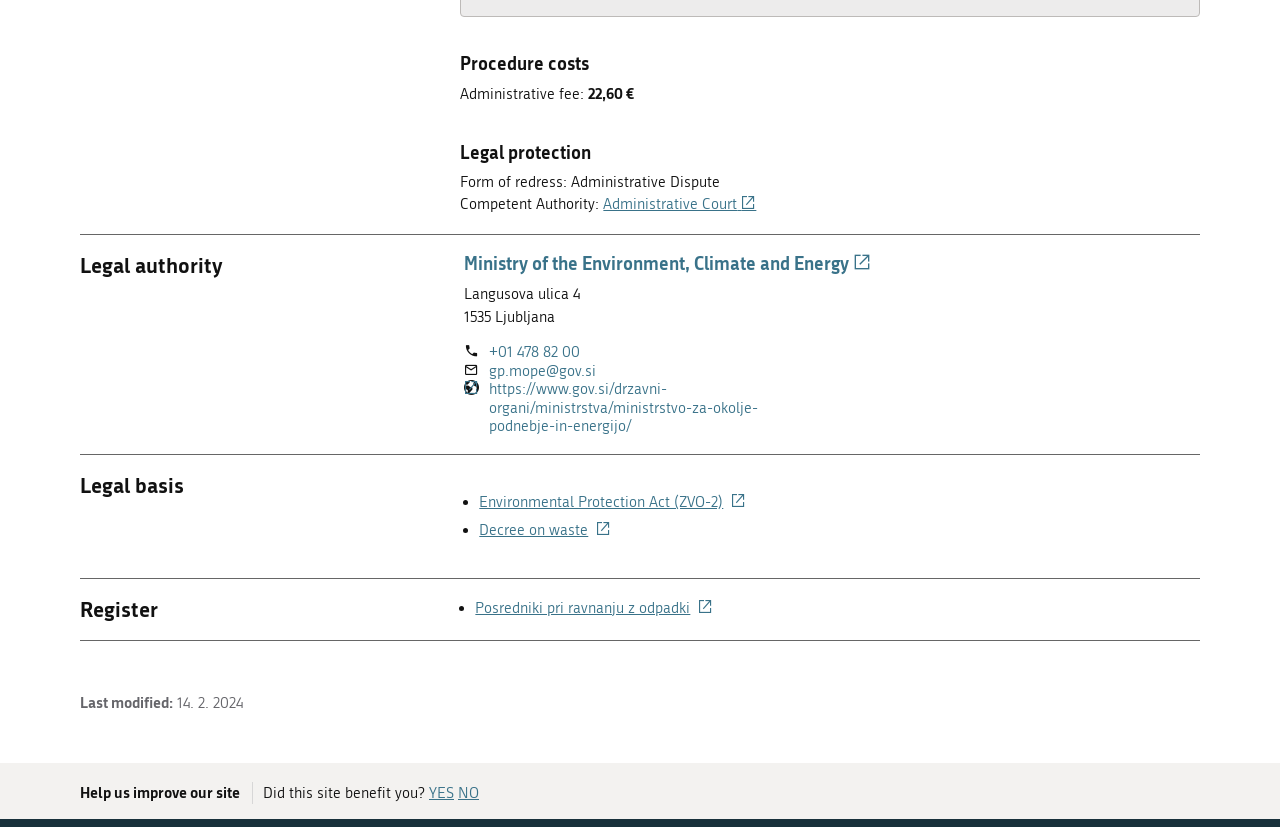Please determine the bounding box coordinates of the area that needs to be clicked to complete this task: 'View the Administrative Court website'. The coordinates must be four float numbers between 0 and 1, formatted as [left, top, right, bottom].

[0.471, 0.236, 0.591, 0.258]